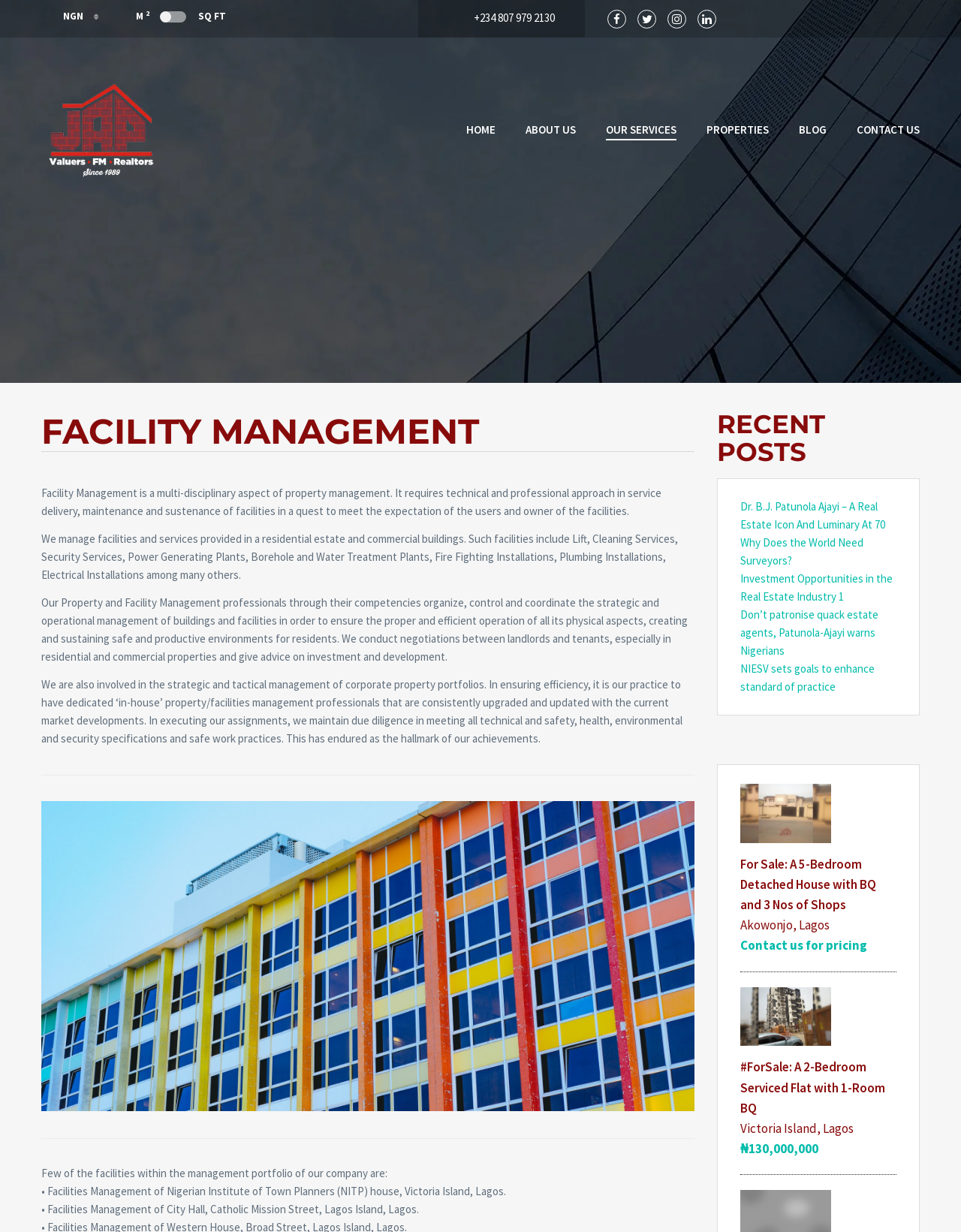Could you find the bounding box coordinates of the clickable area to complete this instruction: "Click the link to join or renew membership"?

None